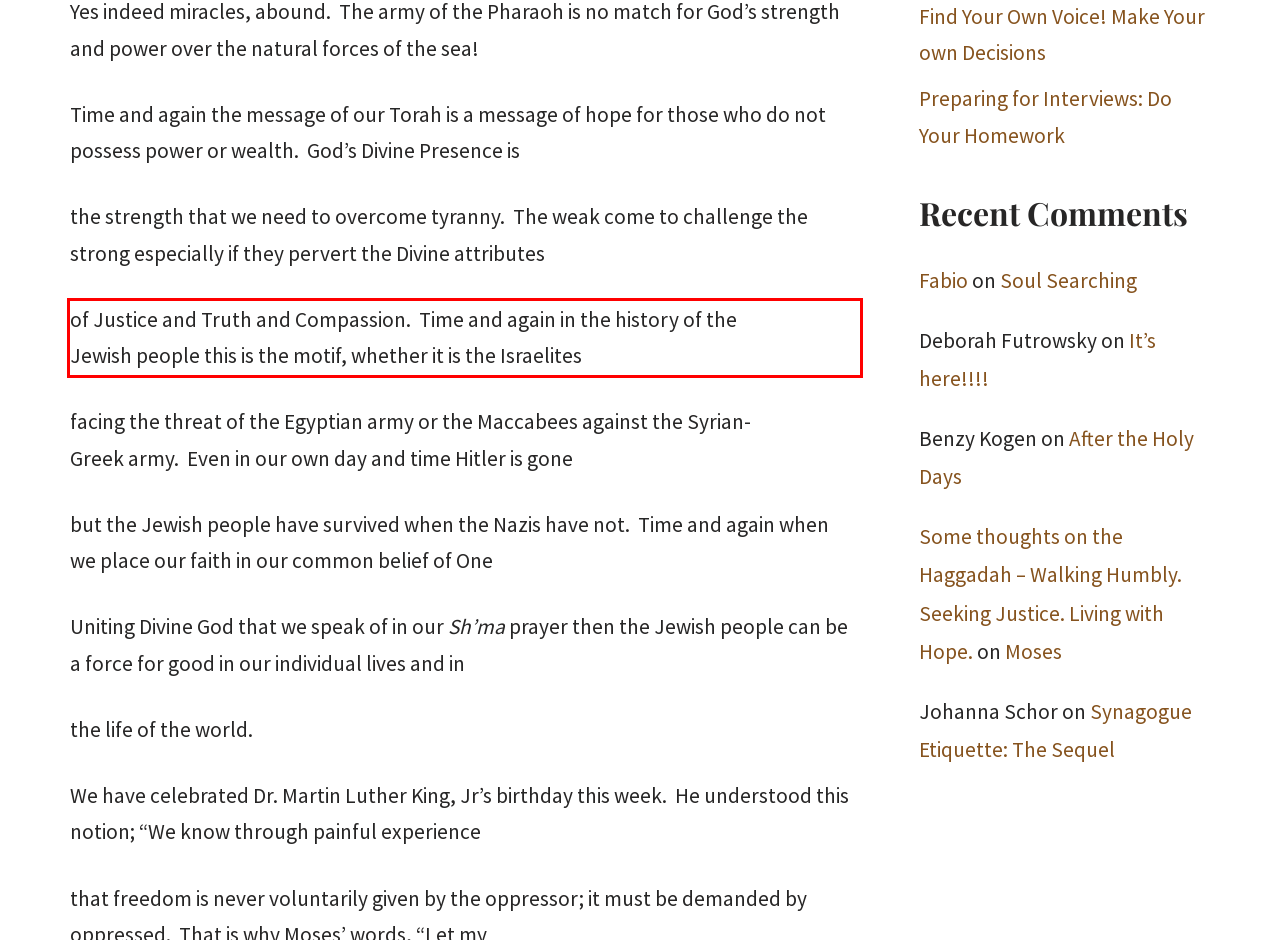Analyze the screenshot of a webpage where a red rectangle is bounding a UI element. Extract and generate the text content within this red bounding box.

of Justice and Truth and Compassion. Time and again in the history of the Jewish people this is the motif, whether it is the Israelites